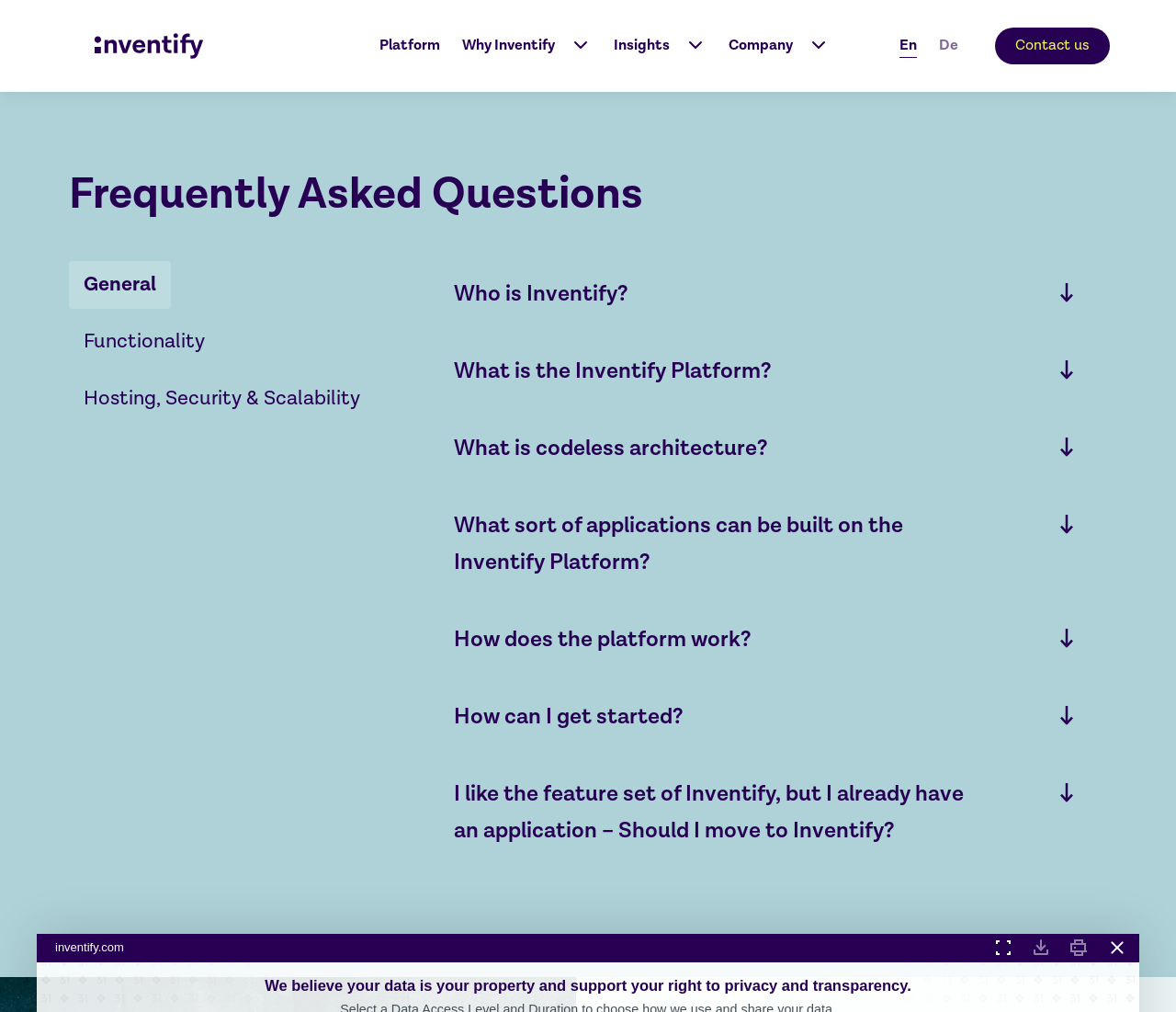What is the theme of the text at the bottom of the webpage?
Answer with a single word or phrase by referring to the visual content.

Privacy